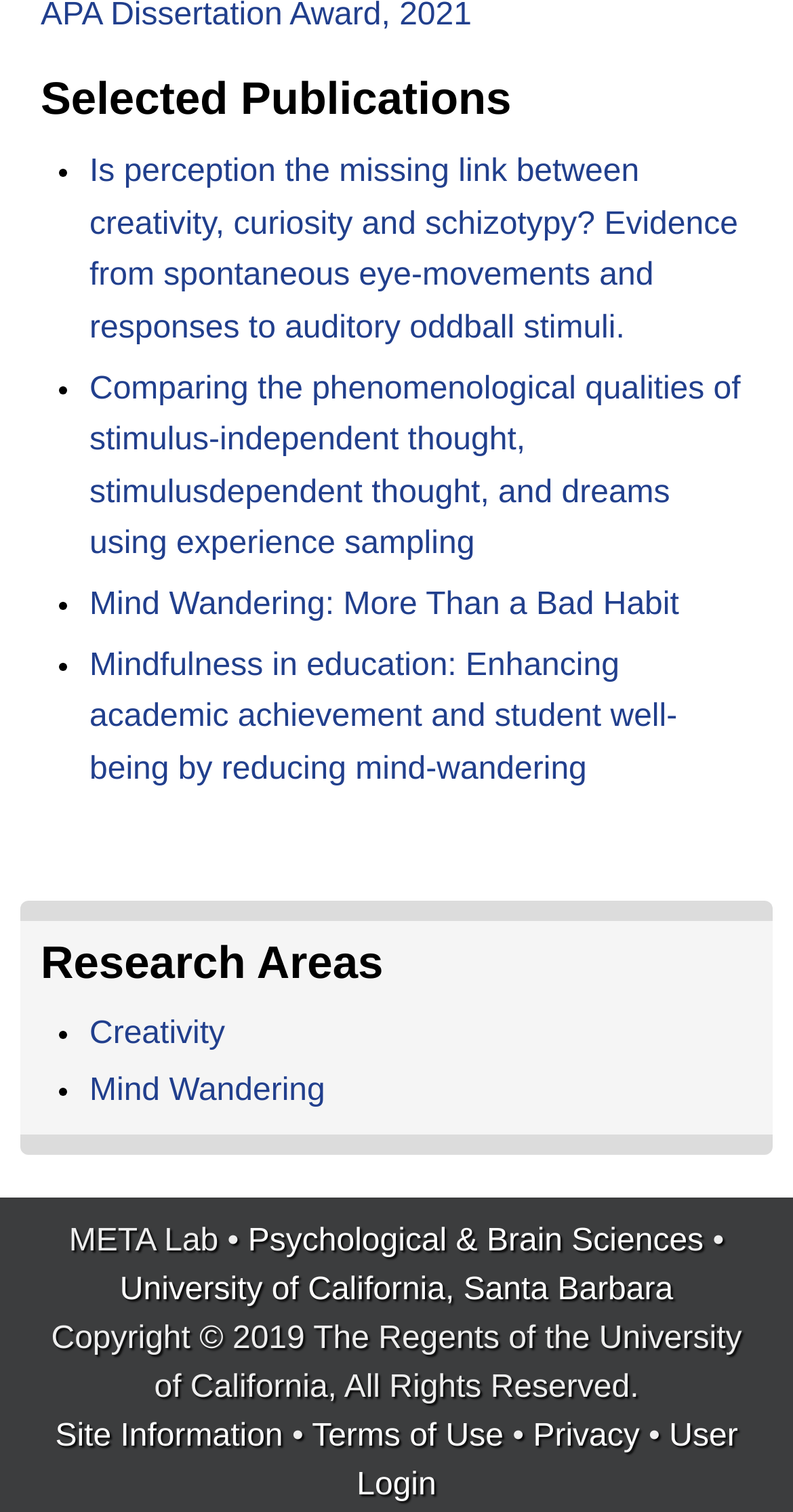Pinpoint the bounding box coordinates of the element to be clicked to execute the instruction: "read about creativity research".

[0.113, 0.673, 0.284, 0.696]